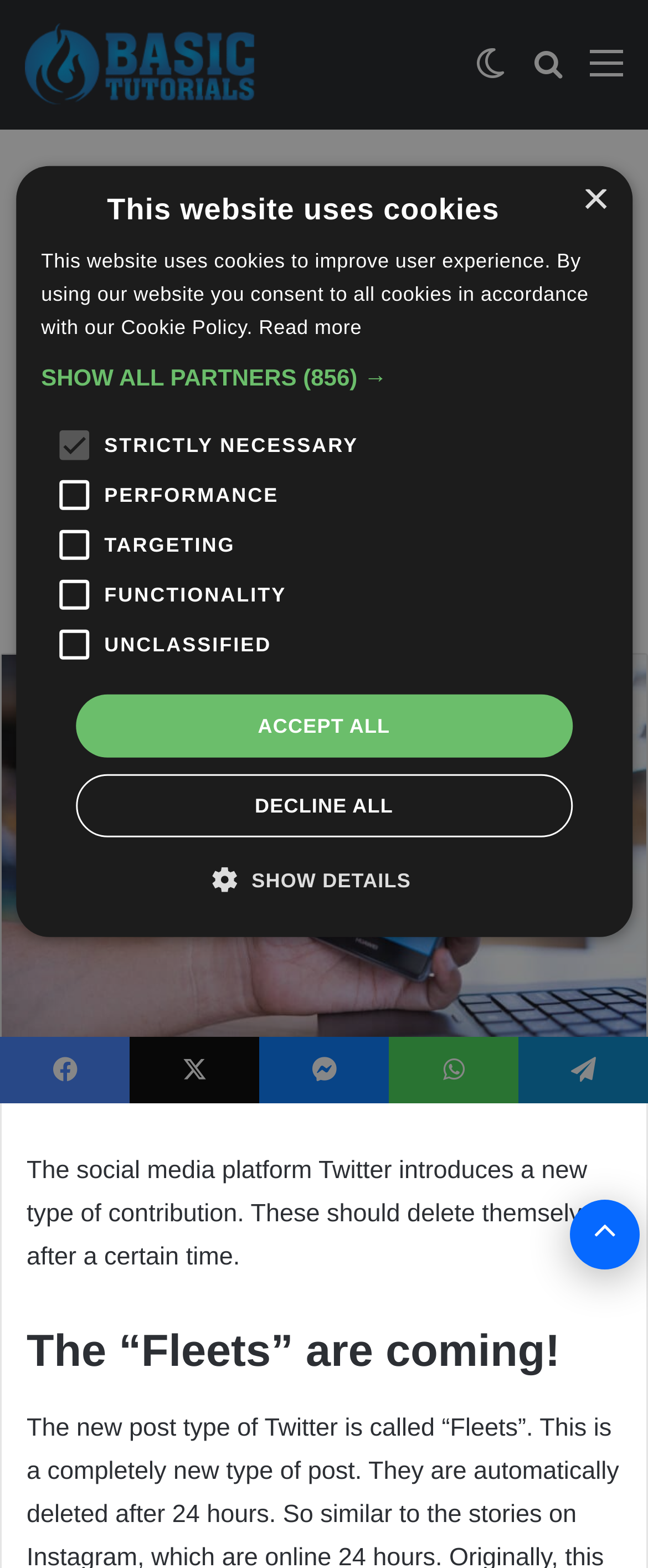Please determine the bounding box of the UI element that matches this description: Show all partners (856) →. The coordinates should be given as (top-left x, top-left y, bottom-right x, bottom-right y), with all values between 0 and 1.

[0.063, 0.231, 0.937, 0.25]